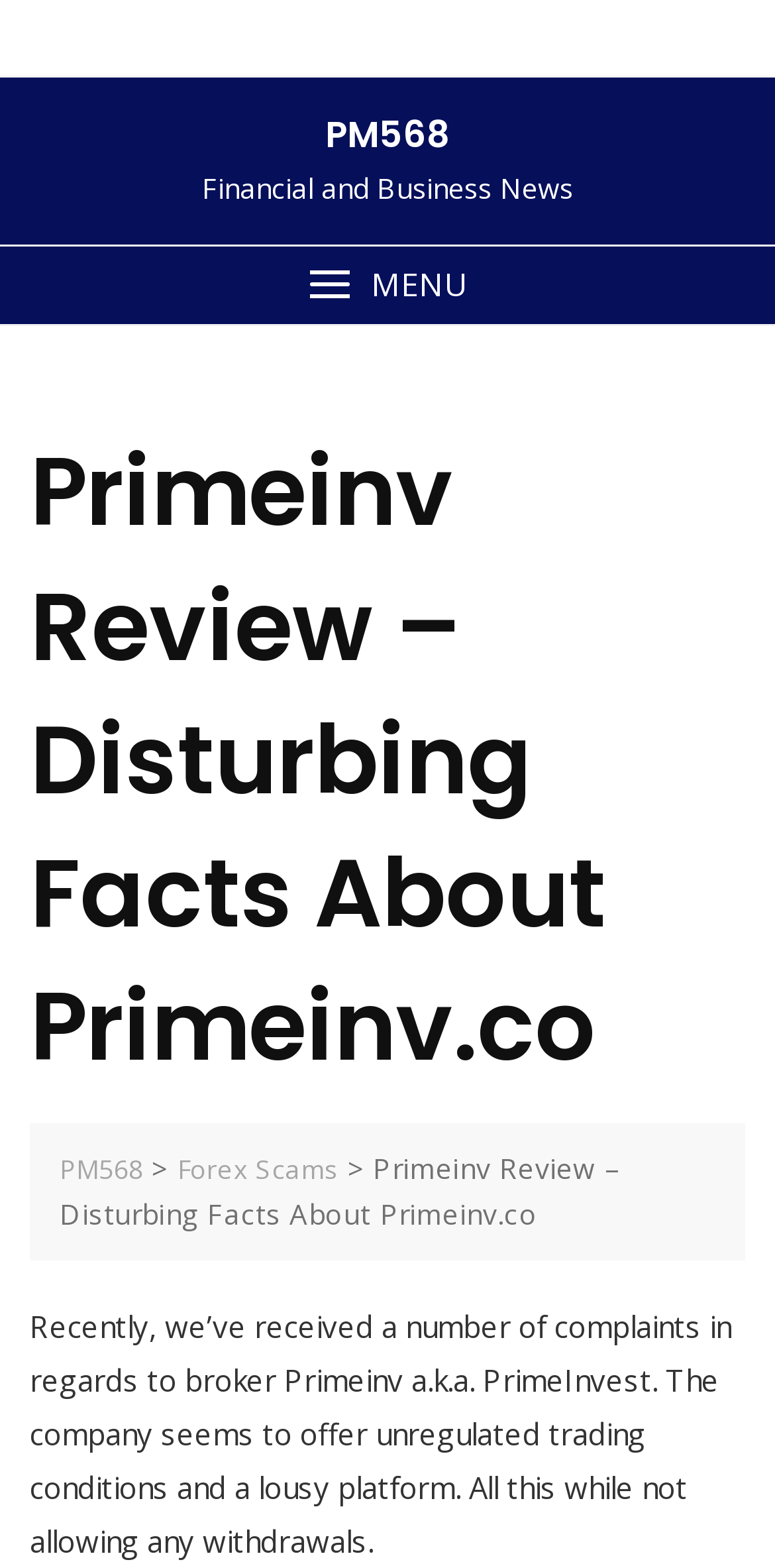Respond with a single word or phrase to the following question: Is the trading platform offered by Primeinv regulated?

No